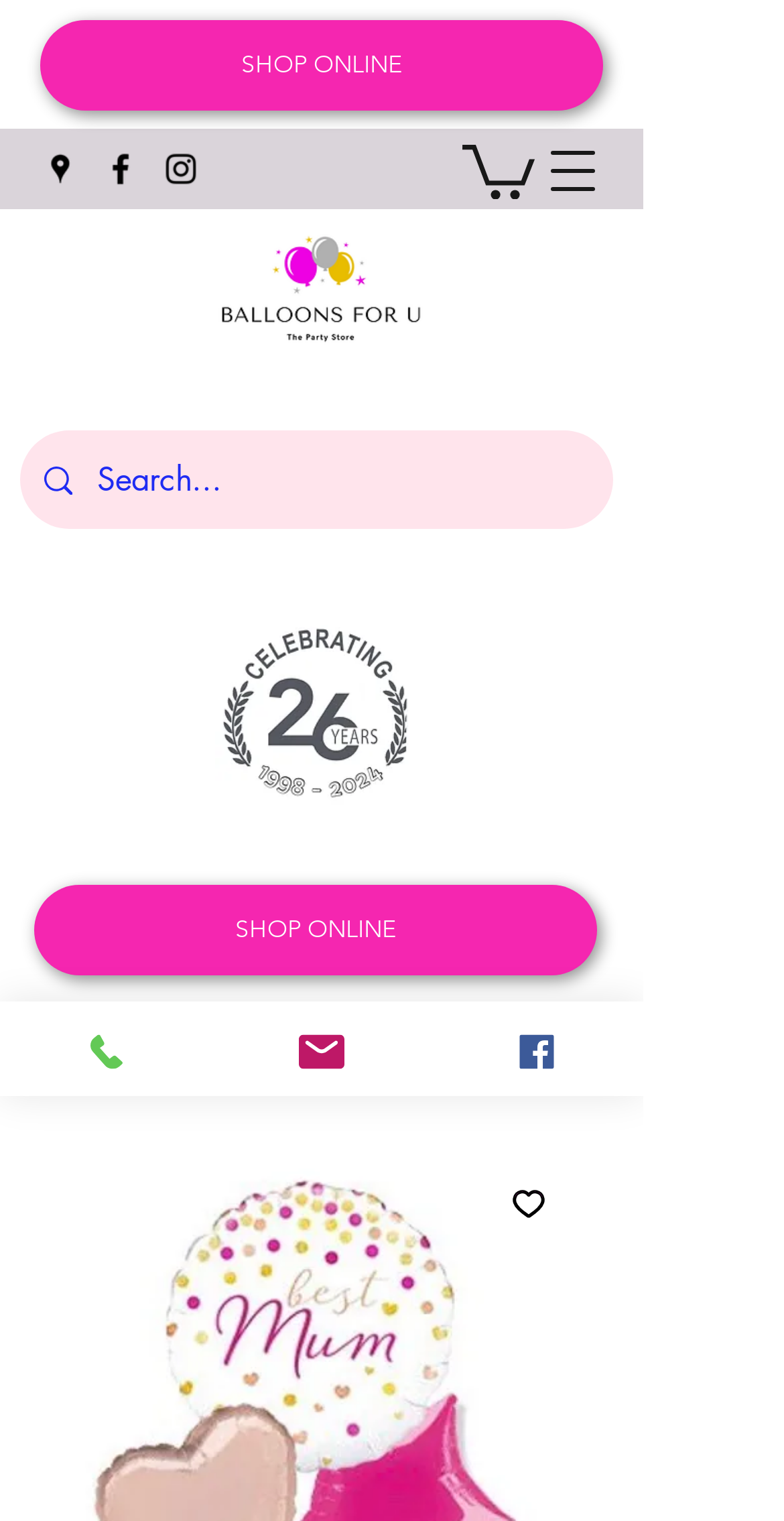Describe the entire webpage, focusing on both content and design.

This webpage is about a Mother's Day all-foil balloon bouquet, allowing users to send a personalized message. At the top left corner, there is a social bar with three links to Google Places, Facebook, and Instagram, each accompanied by an image. 

Below the social bar, there is a large image of the balloon bouquet, taking up most of the top section of the page. To the right of the image, there is a link with the company's new logo, "Balloons for u new logo 2023.png". 

On the left side of the page, there is a search bar with a magnifying glass icon, allowing users to search for specific products or keywords. 

In the top right corner, there is a button to open the navigation menu. Above the navigation button, there is a link to "SHOP ONLINE". 

Further down the page, there is an image of a person holding a balloon, with a "SHOP ONLINE" link below it. This link is accompanied by a smaller image and an "Add to Wishlist" button. 

At the bottom of the page, there are three links to contact the company: "Phone", "Email", and "Facebook", each with an accompanying image.